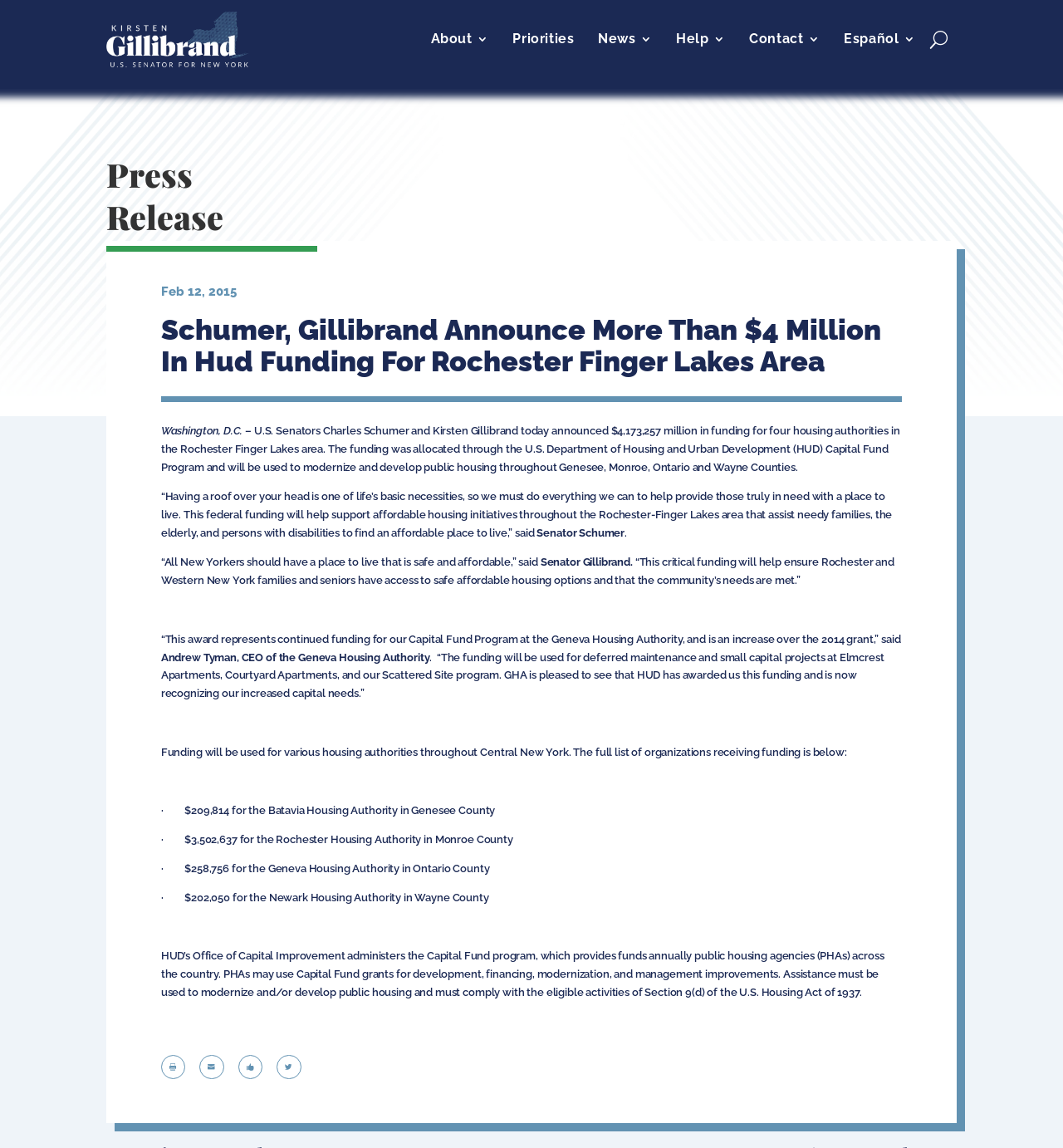Please identify the bounding box coordinates of the element that needs to be clicked to perform the following instruction: "Click the 'Open Search' button".

[0.875, 0.023, 0.891, 0.045]